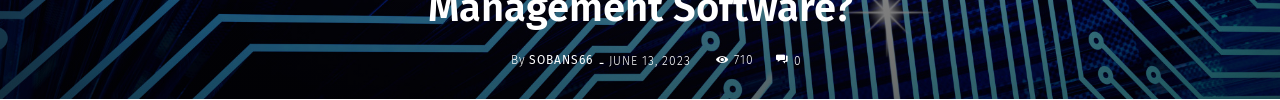How many comments are there on the image?
Provide a one-word or short-phrase answer based on the image.

0